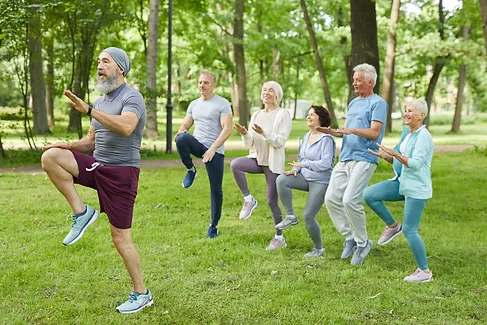Convey a rich and detailed description of the image.

The image captures a lively group exercise class taking place outdoors, set against a vibrant backdrop of green trees and grass. Leading the class, an older man with a long beard, dressed in a fitted gray shirt and maroon shorts, demonstrates an energetic step, showcasing a fun and engaging workout. Surrounding him are five participants of varying ages, each matched in casual, comfortable attire, embodying a spirit of camaraderie and fitness. The diverse group appears to be enjoying the class, which emphasizes inclusivity and motivation. This scene reflects the essence of group exercise programs, designed to enhance fitness levels and foster social connections, highlighting the commitment of certified instructors to lead classes suitable for all ages and abilities.